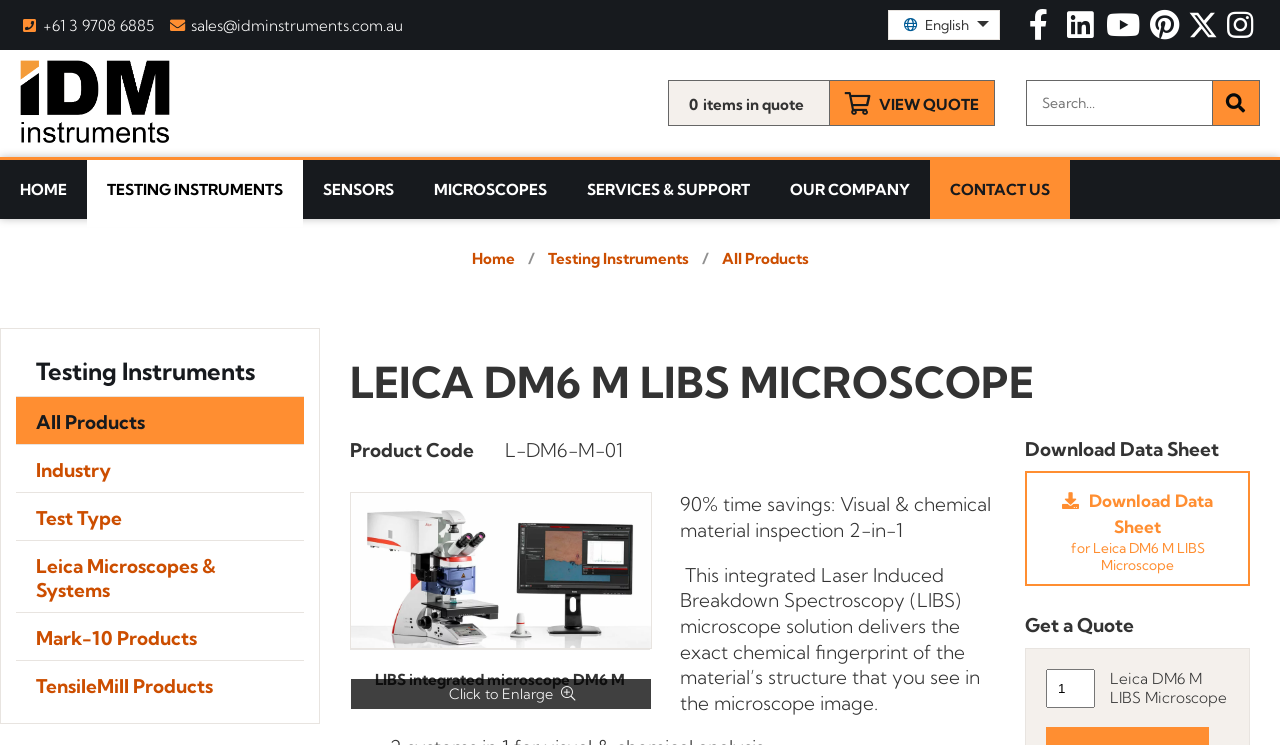Please pinpoint the bounding box coordinates for the region I should click to adhere to this instruction: "Search for keywords".

[0.802, 0.107, 0.984, 0.169]